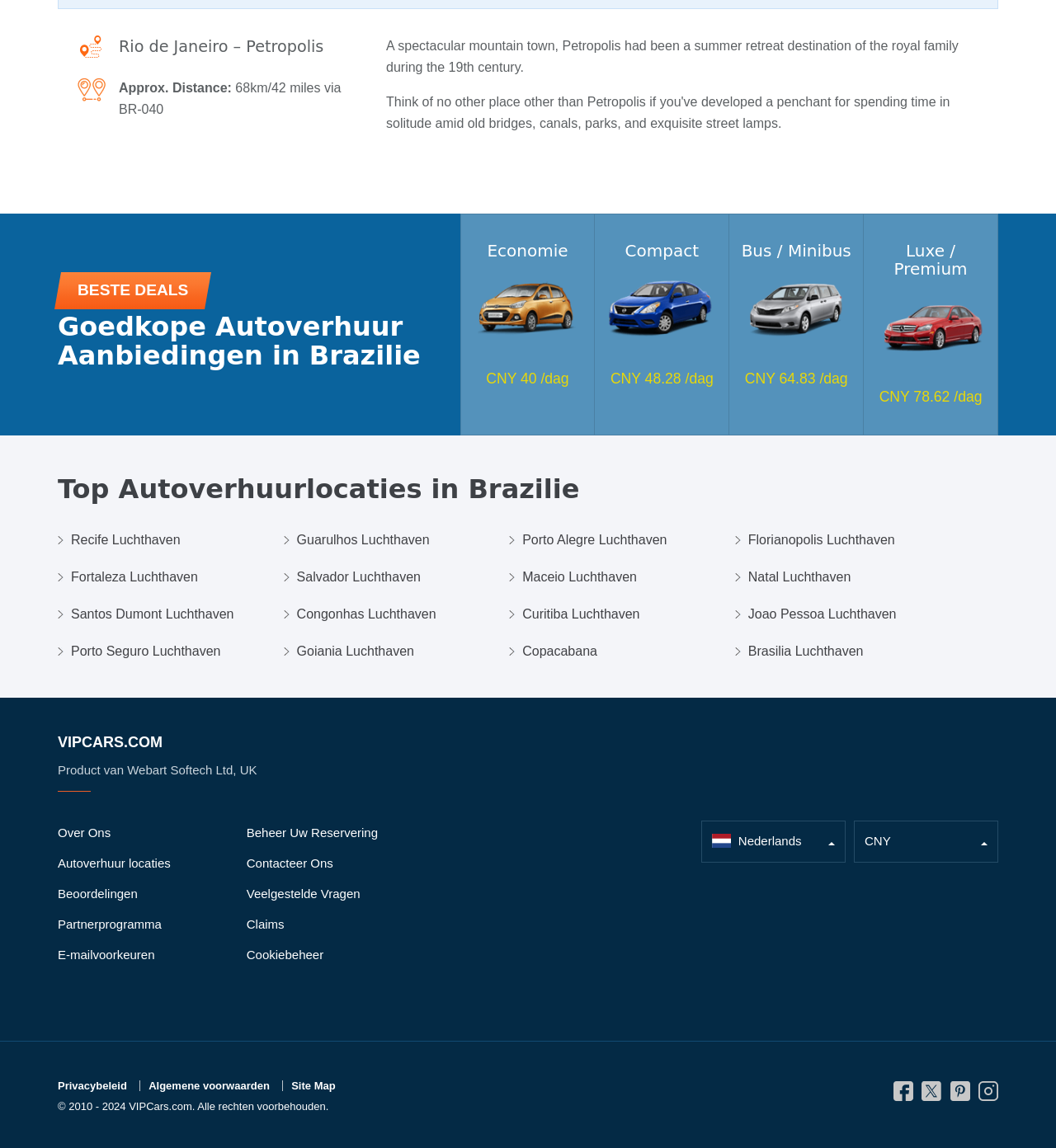Provide the bounding box coordinates of the area you need to click to execute the following instruction: "read the latest article".

None